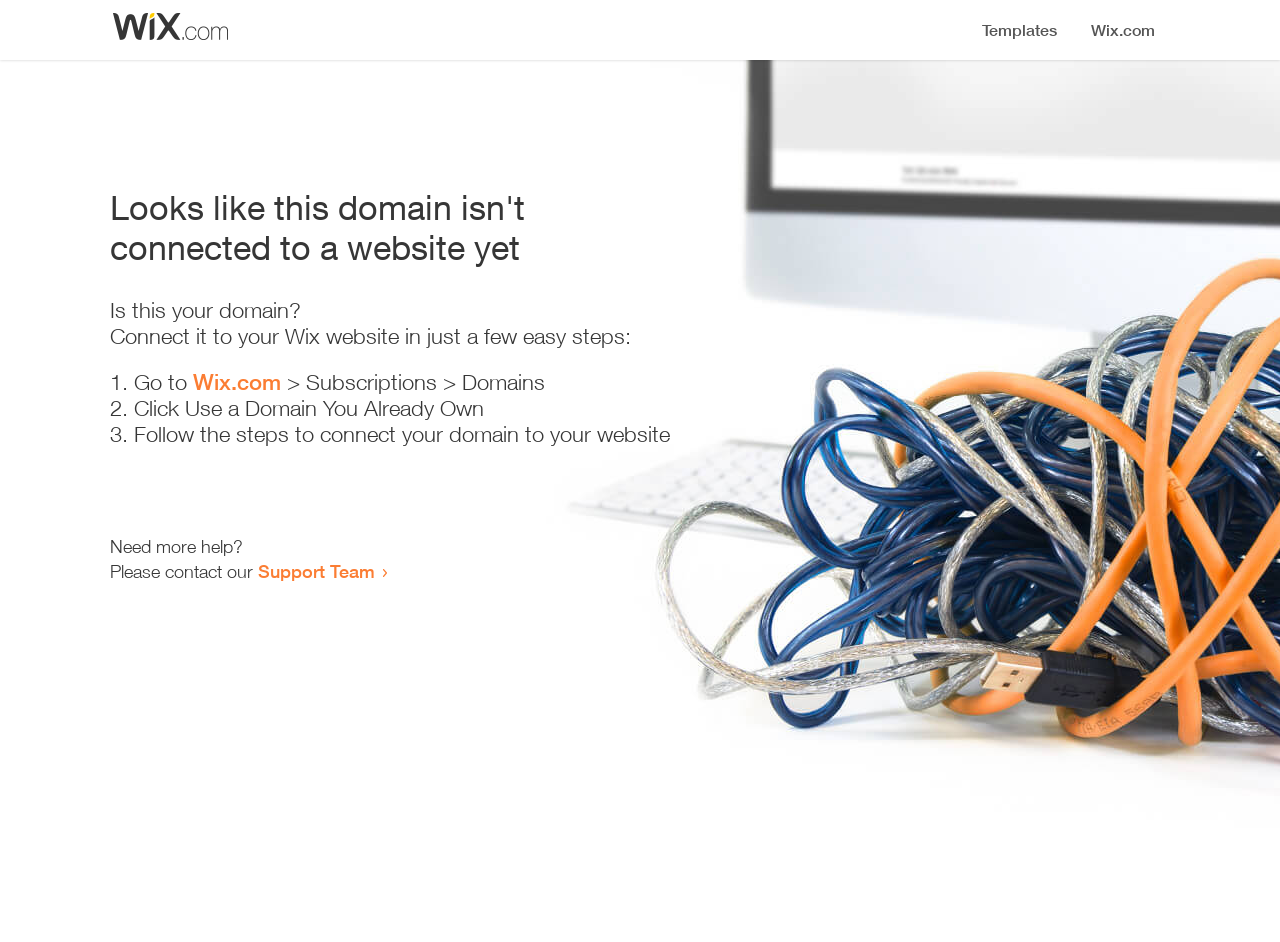Generate the main heading text from the webpage.

Looks like this domain isn't
connected to a website yet